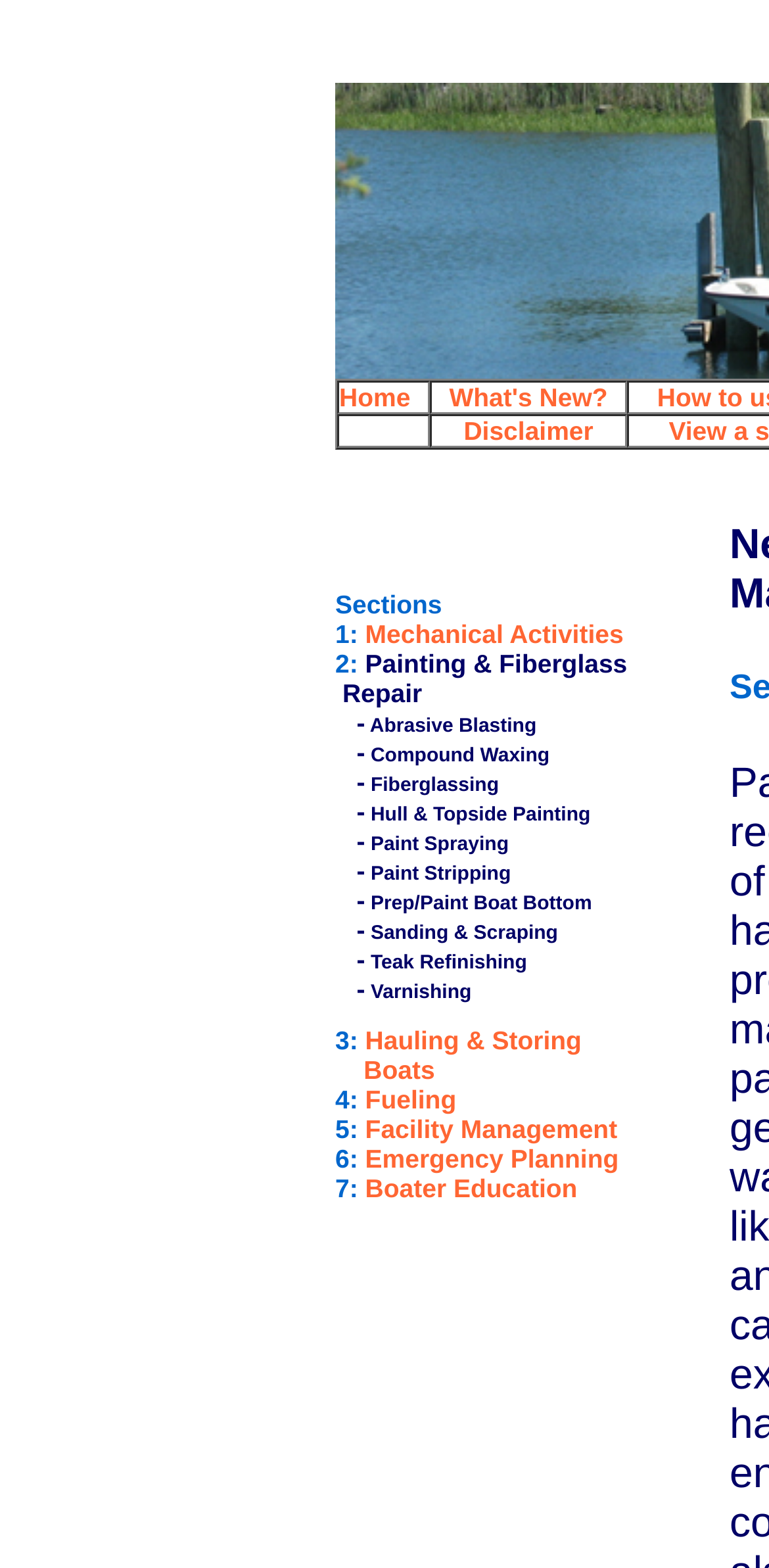Bounding box coordinates are specified in the format (top-left x, top-left y, bottom-right x, bottom-right y). All values are floating point numbers bounded between 0 and 1. Please provide the bounding box coordinate of the region this sentence describes: What's New?

[0.584, 0.244, 0.79, 0.263]